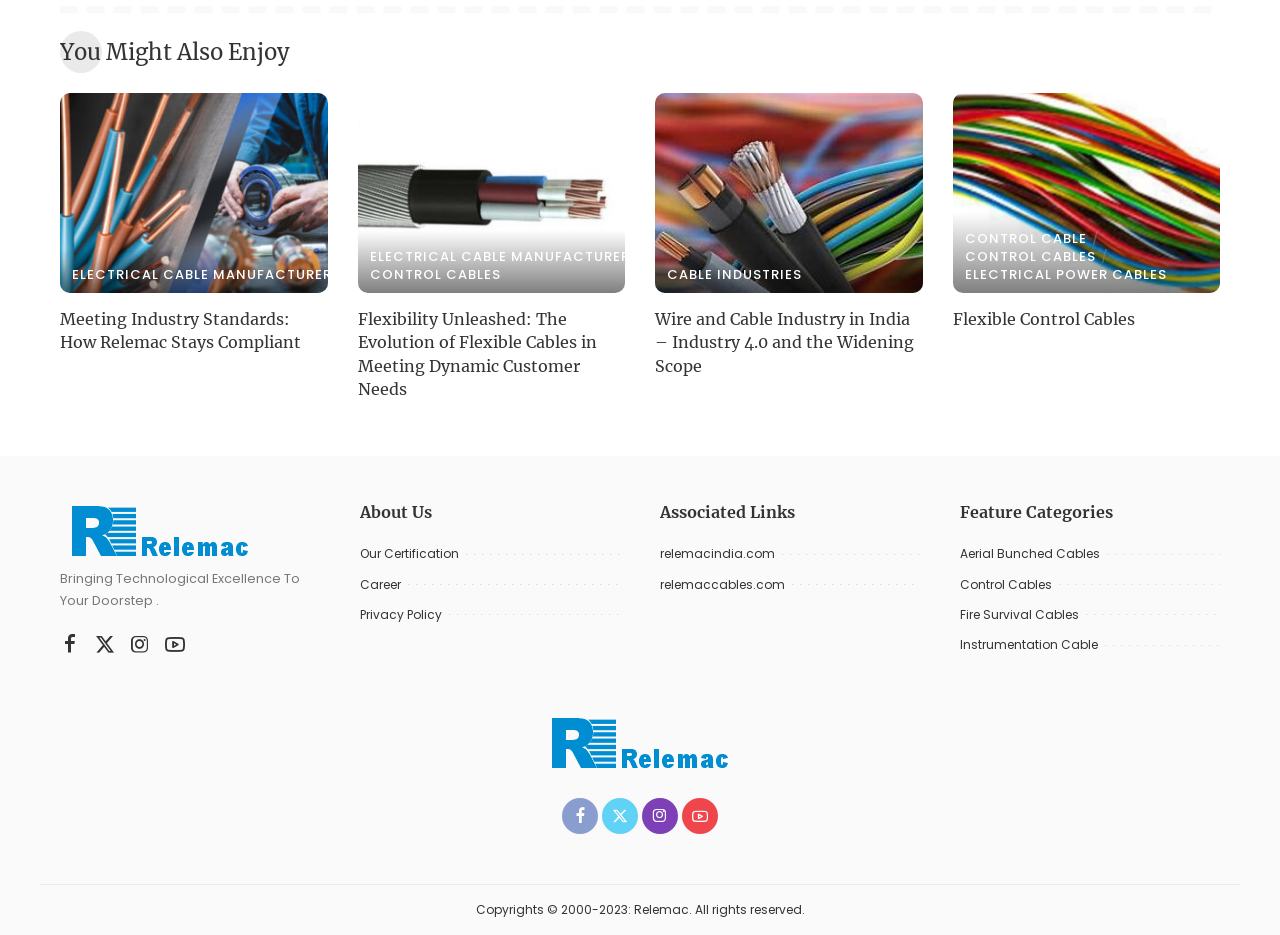Specify the bounding box coordinates for the region that must be clicked to perform the given instruction: "Check 'Facebook'".

[0.047, 0.67, 0.062, 0.709]